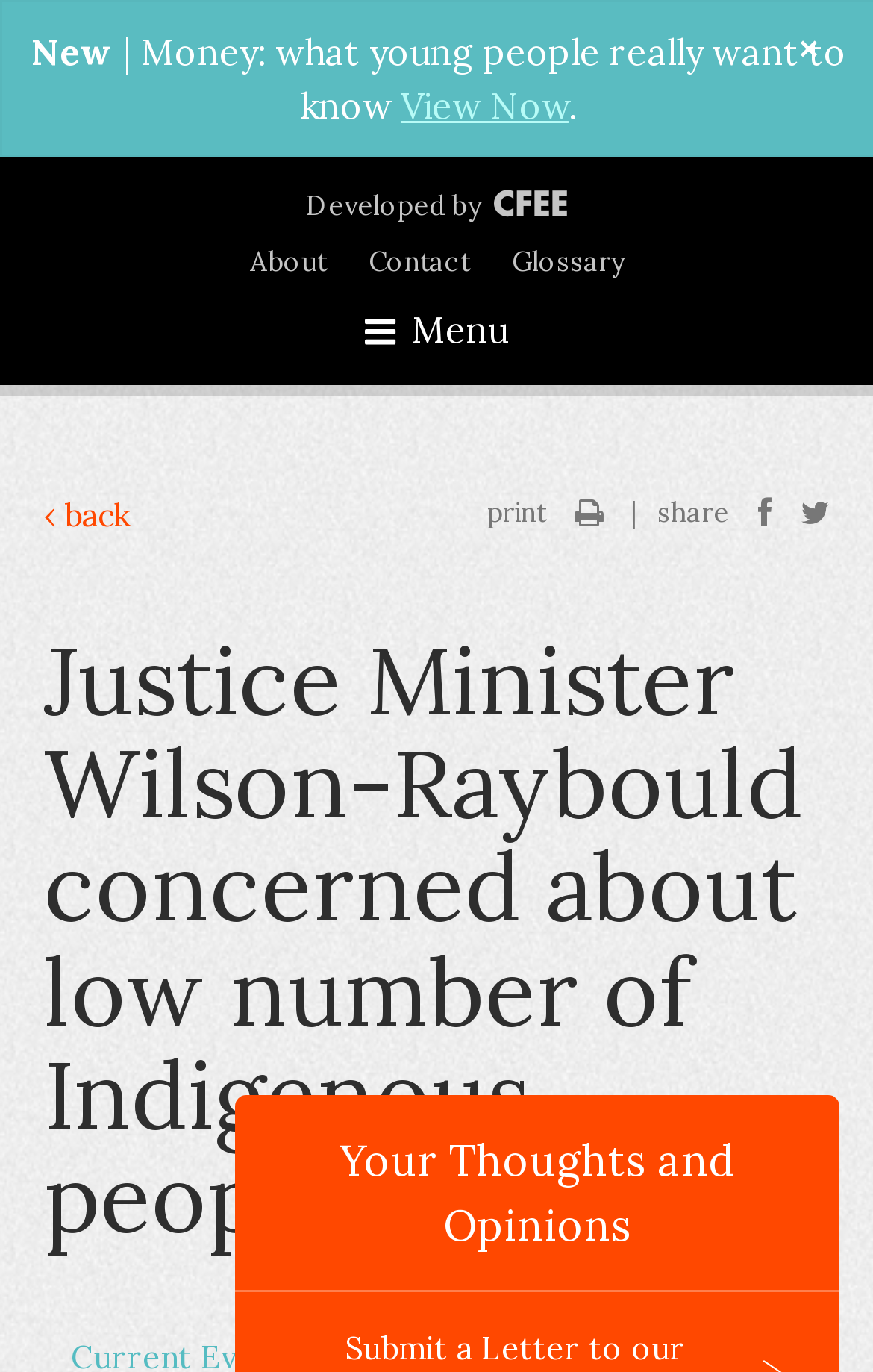Detail the various sections and features of the webpage.

The webpage appears to be an article or news page, with a focus on a specific topic. At the top left, there is a small "New" label, followed by a title "Money: what young people really want to know" that spans almost the entire width of the page. Below this title, there is a "View Now" link, accompanied by a small dot. 

On the top right, there is a close button represented by an "×" symbol. Below this, there is a "Developed by" label, followed by a link to the developer's website.

The main content of the page is divided into two sections. The top section has a heading that reads "Justice Minister Wilson-Raybould concerned about low number of Indigenous people on juries", which takes up most of the page's width. 

Below this, there are several links to other pages, including "About", "Contact", "Glossary", and "Menu", which are arranged horizontally and take up about half of the page's width.

Further down, there is a "‹ back" link, followed by a "print" label and several sharing links, including Facebook, Twitter, and LinkedIn. 

Finally, at the bottom of the page, there is a heading that reads "Your Thoughts and Opinions", which is centered and takes up about two-thirds of the page's width.